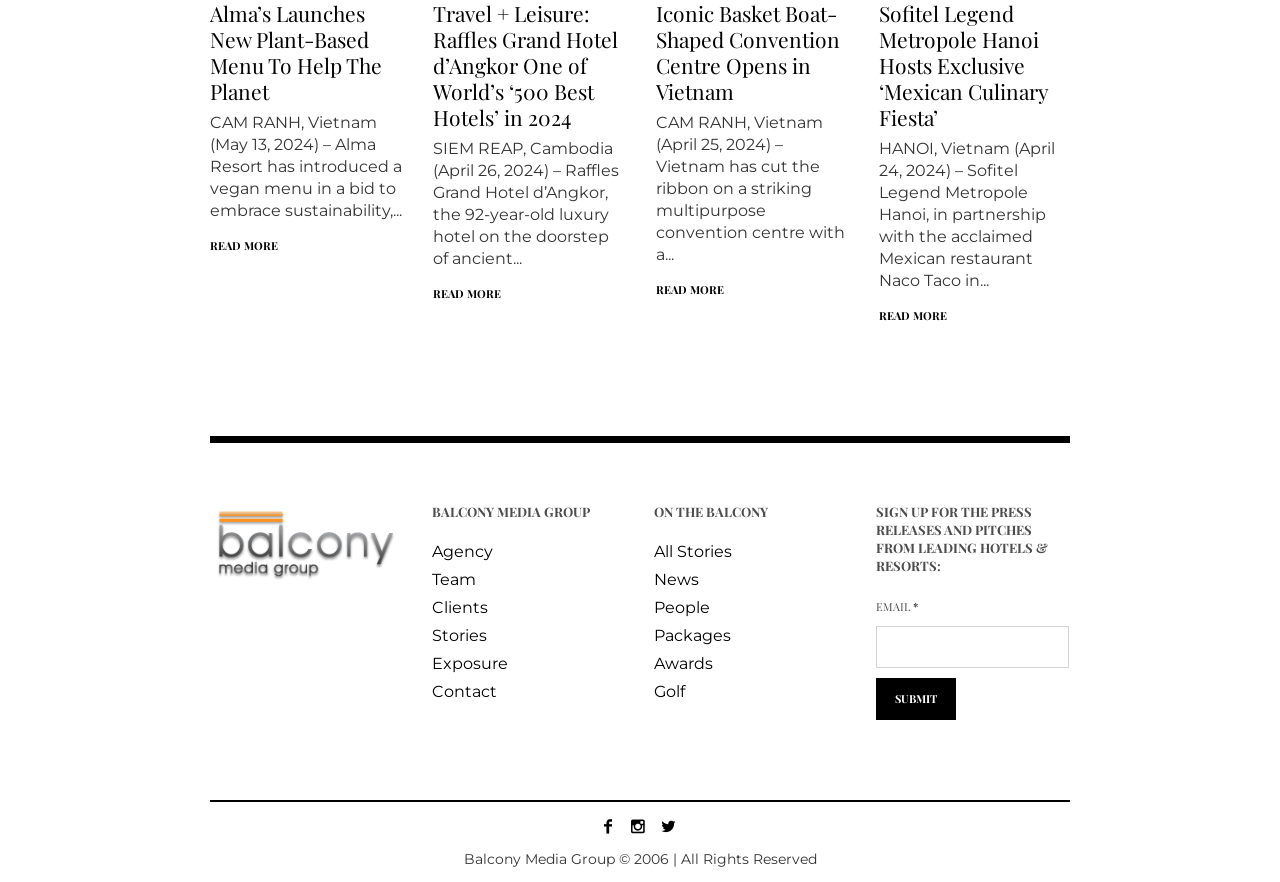Find the bounding box coordinates of the clickable region needed to perform the following instruction: "Visit the Agency page". The coordinates should be provided as four float numbers between 0 and 1, i.e., [left, top, right, bottom].

[0.338, 0.615, 0.385, 0.636]